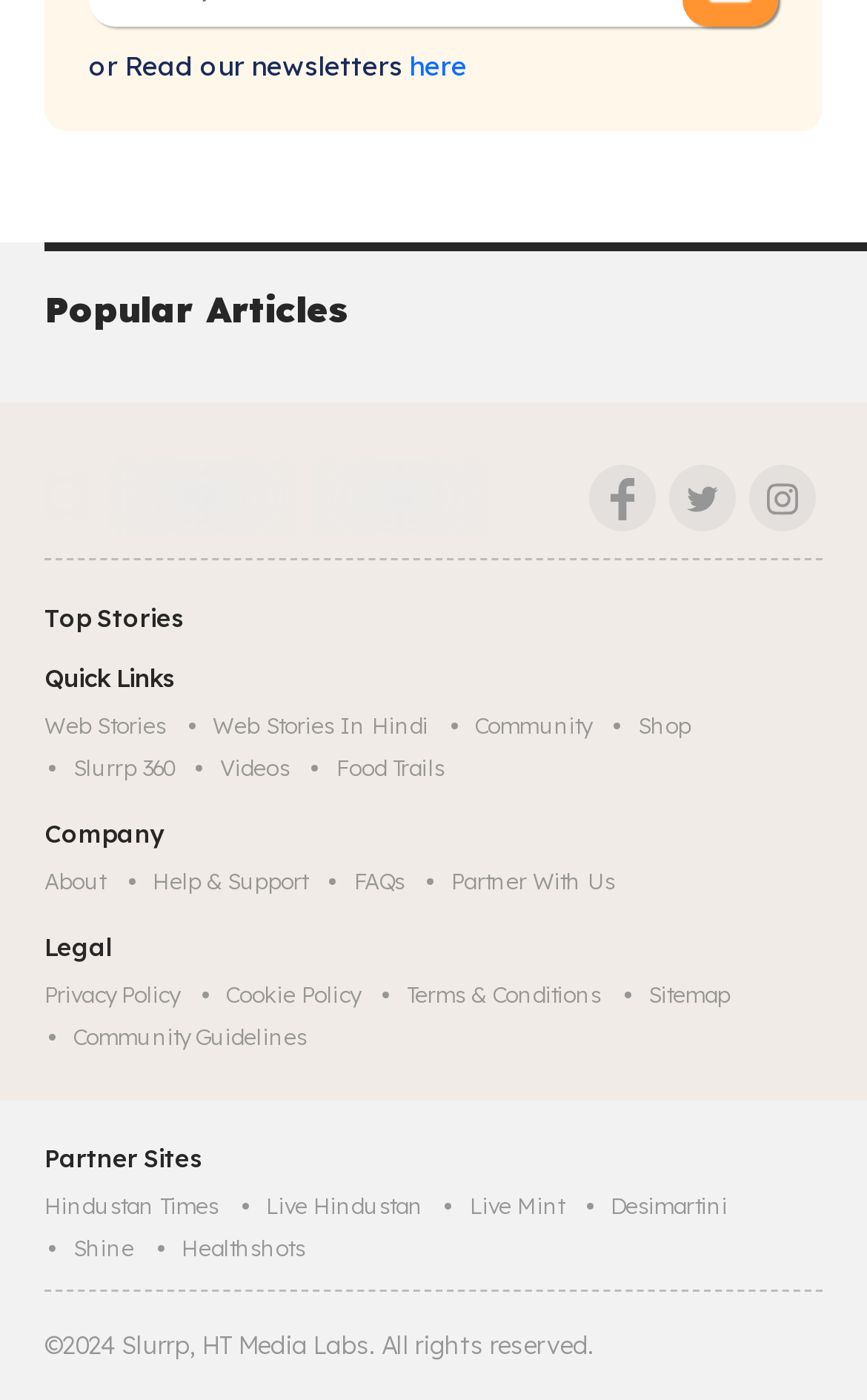Show the bounding box coordinates of the element that should be clicked to complete the task: "Visit Facebook".

[0.679, 0.333, 0.756, 0.38]